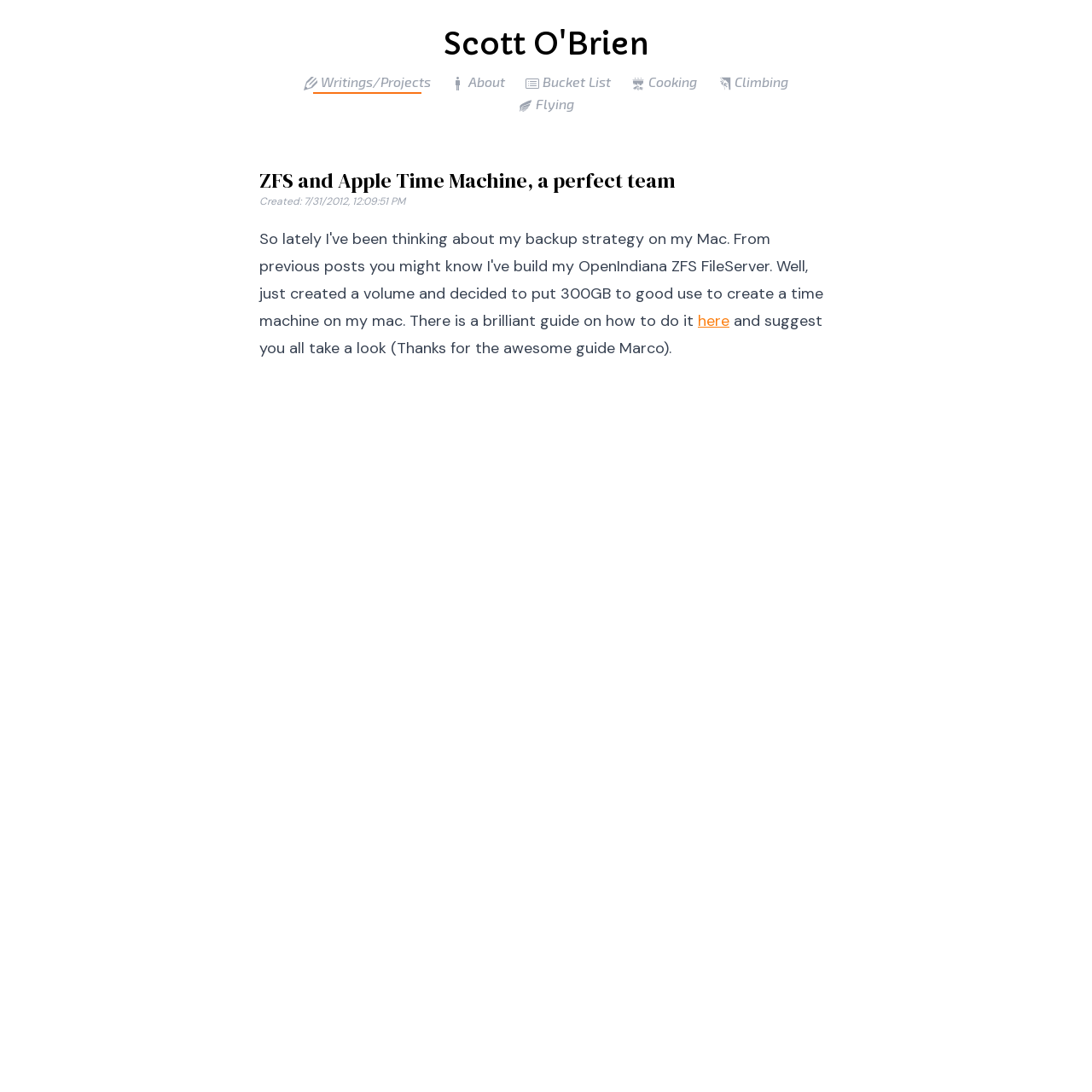Give a short answer to this question using one word or a phrase:
What is the author suggesting to readers?

to take a look at something